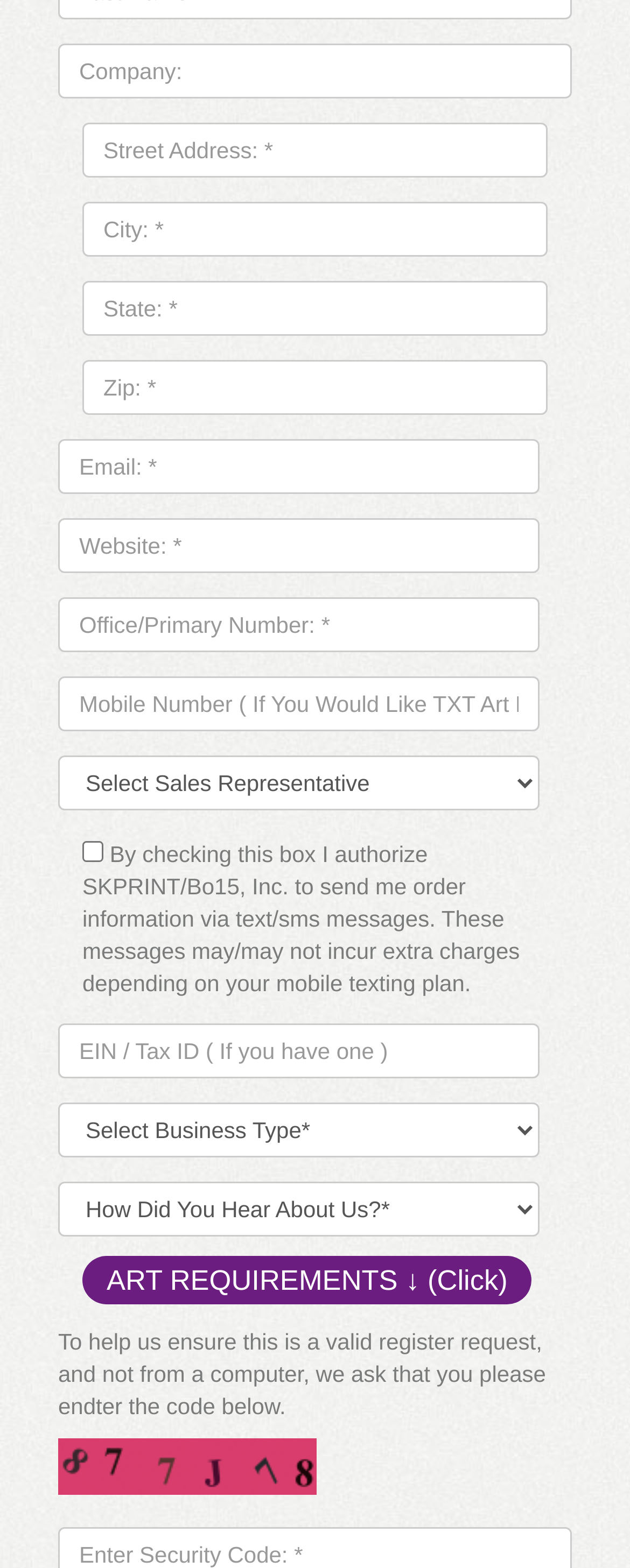Find the bounding box coordinates of the element you need to click on to perform this action: 'Check the authorization checkbox'. The coordinates should be represented by four float values between 0 and 1, in the format [left, top, right, bottom].

[0.131, 0.536, 0.164, 0.55]